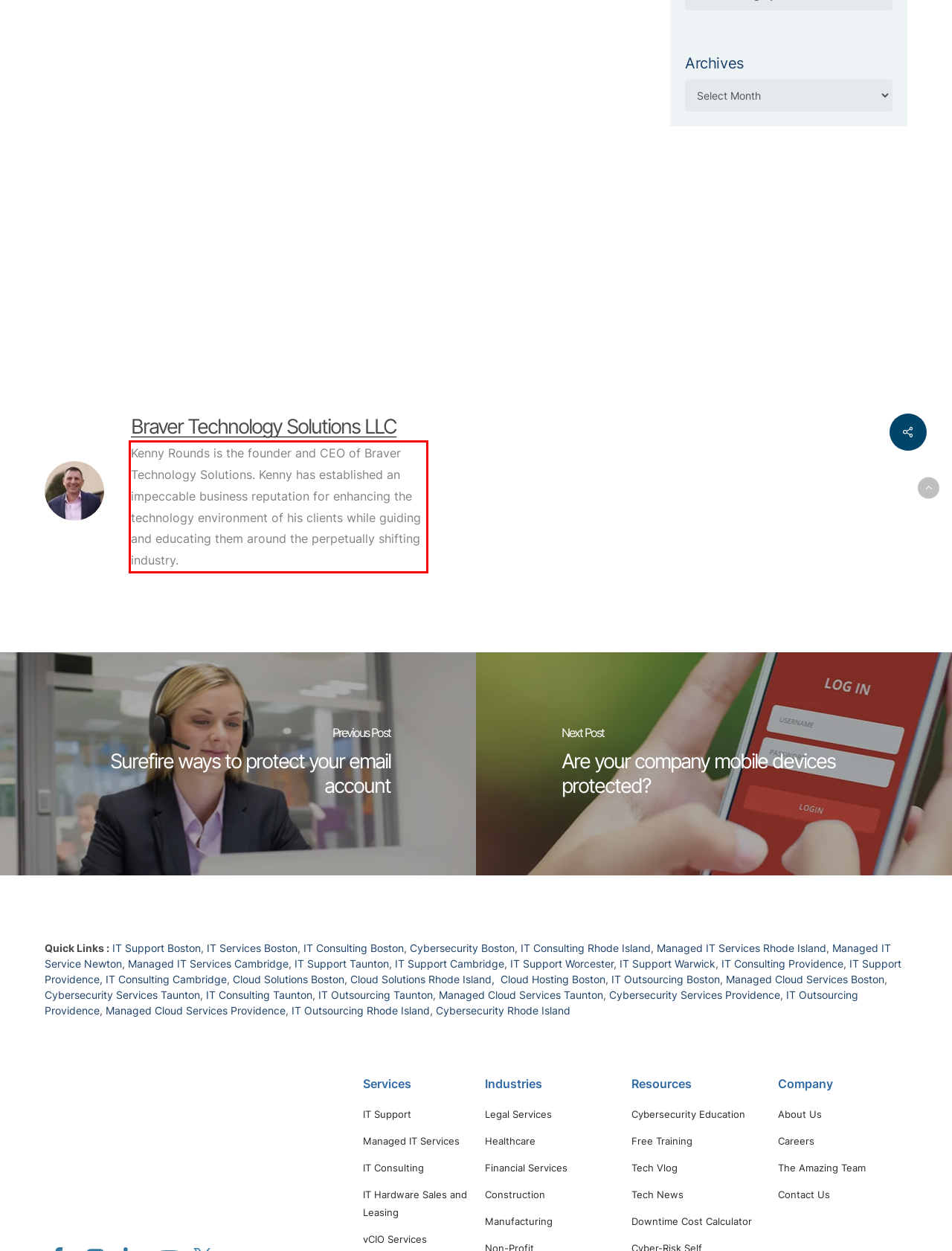Identify and transcribe the text content enclosed by the red bounding box in the given screenshot.

Kenny Rounds is the founder and CEO of Braver Technology Solutions. Kenny has established an impeccable business reputation for enhancing the technology environment of his clients while guiding and educating them around the perpetually shifting industry.